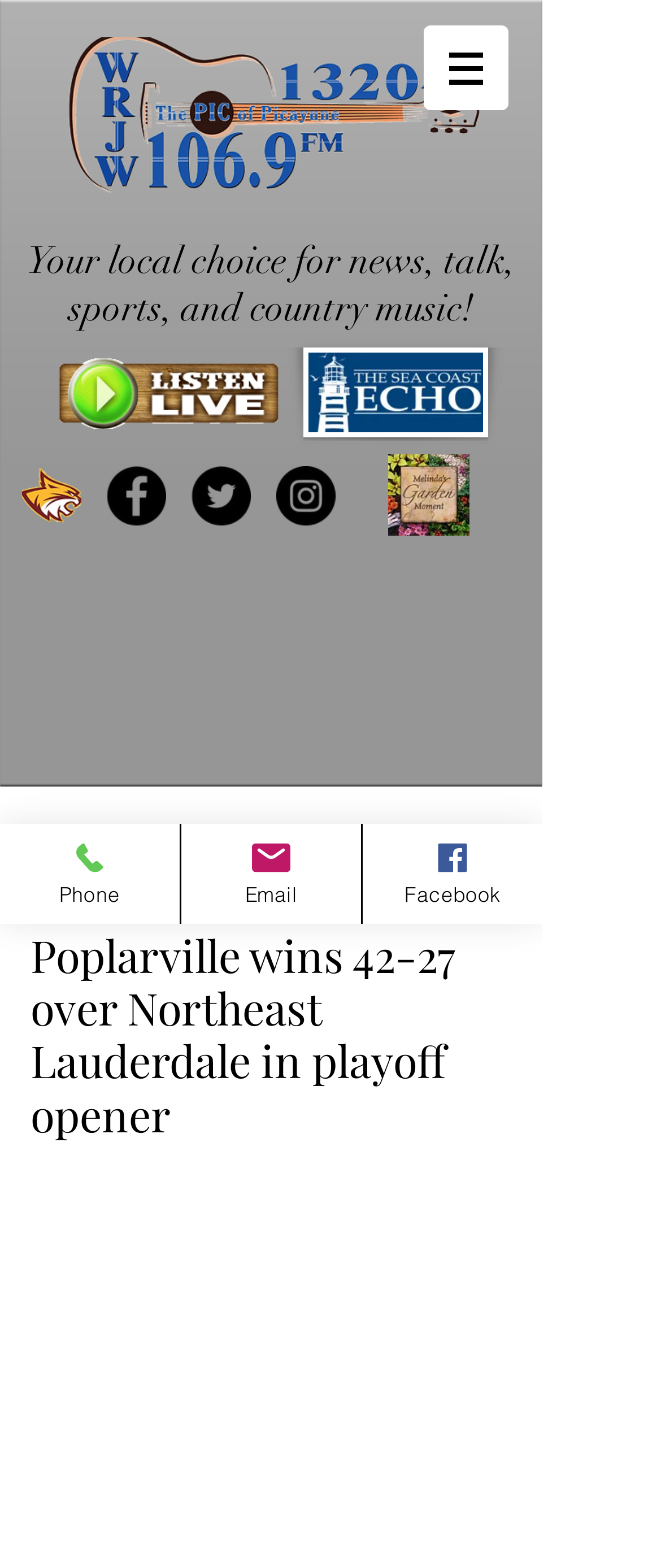What is the logo above the navigation menu?
Based on the image, give a concise answer in the form of a single word or short phrase.

WRJW FM-AM